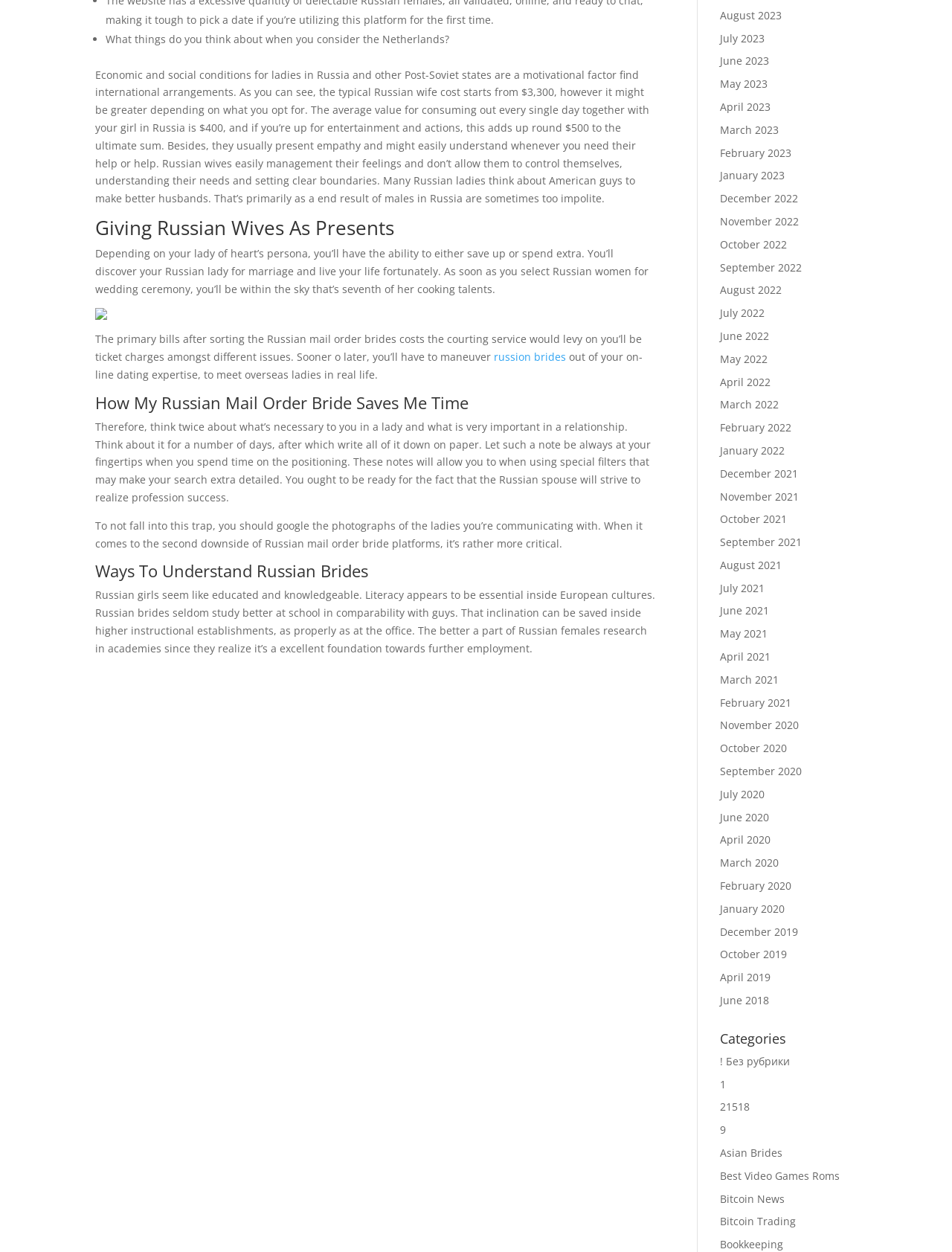Determine the bounding box for the UI element as described: "21518". The coordinates should be represented as four float numbers between 0 and 1, formatted as [left, top, right, bottom].

[0.756, 0.878, 0.788, 0.89]